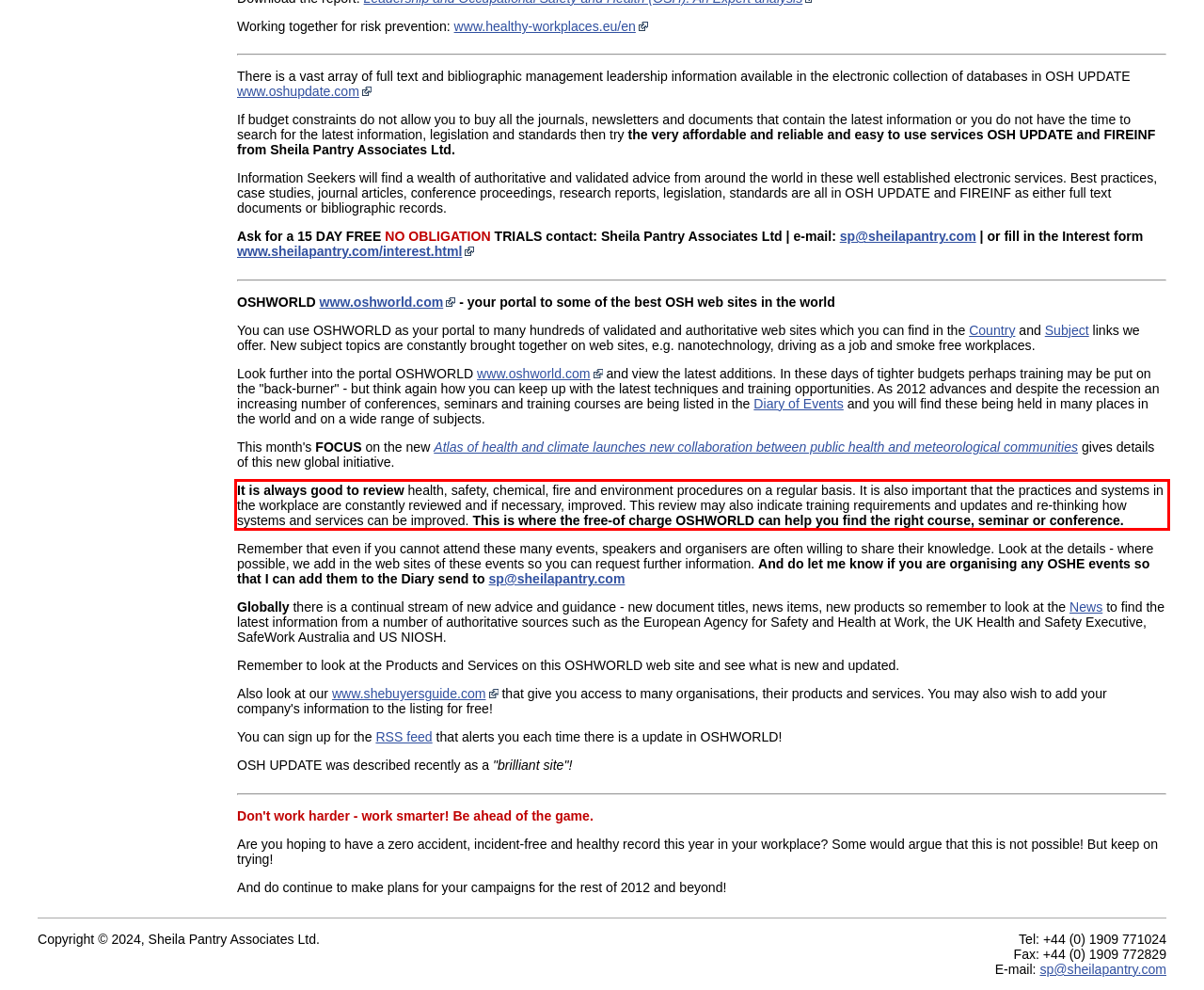Observe the screenshot of the webpage, locate the red bounding box, and extract the text content within it.

It is always good to review health, safety, chemical, fire and environment procedures on a regular basis. It is also important that the practices and systems in the workplace are constantly reviewed and if necessary, improved. This review may also indicate training requirements and updates and re-thinking how systems and services can be improved. This is where the free-of charge OSHWORLD can help you find the right course, seminar or conference.